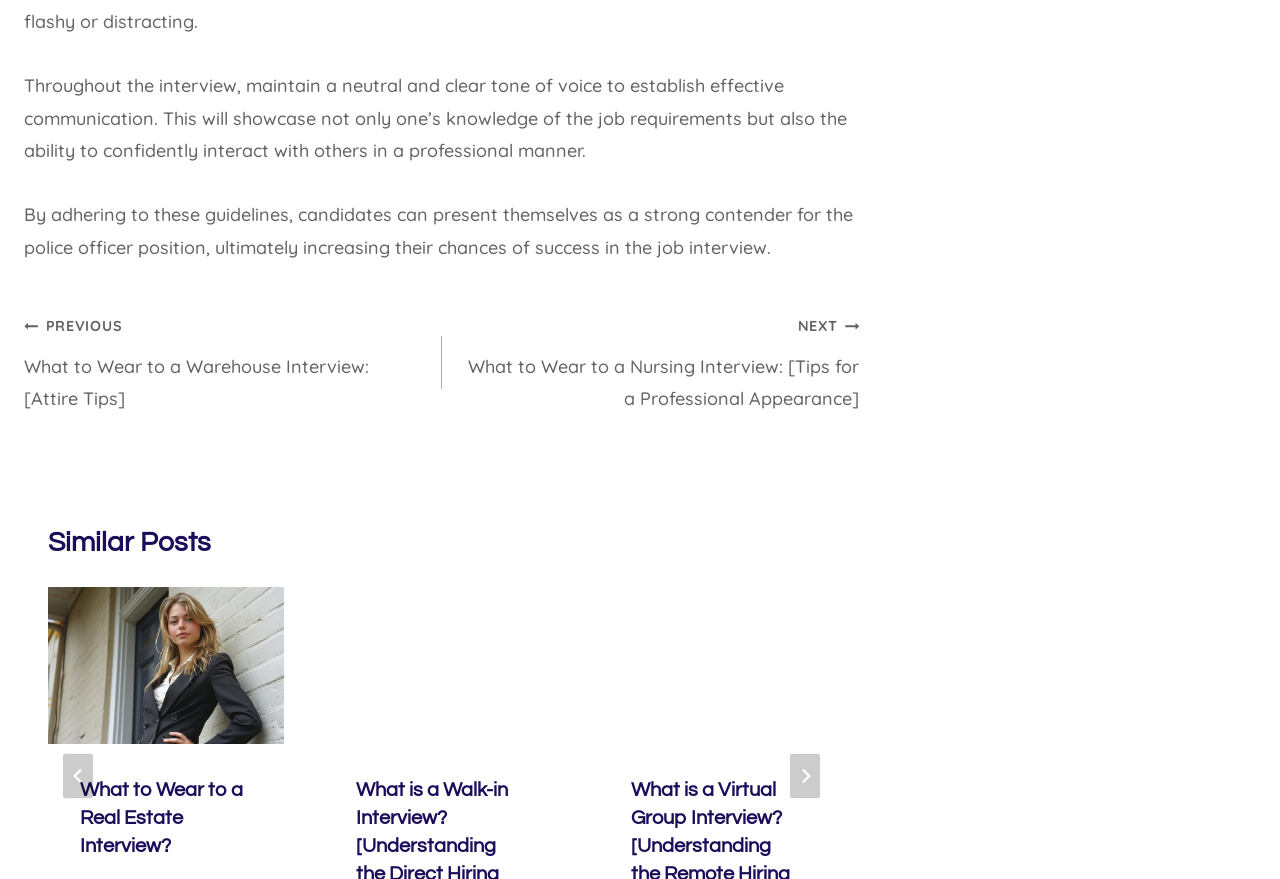Given the element description "aria-label="Next"", identify the bounding box of the corresponding UI element.

[0.617, 0.857, 0.641, 0.908]